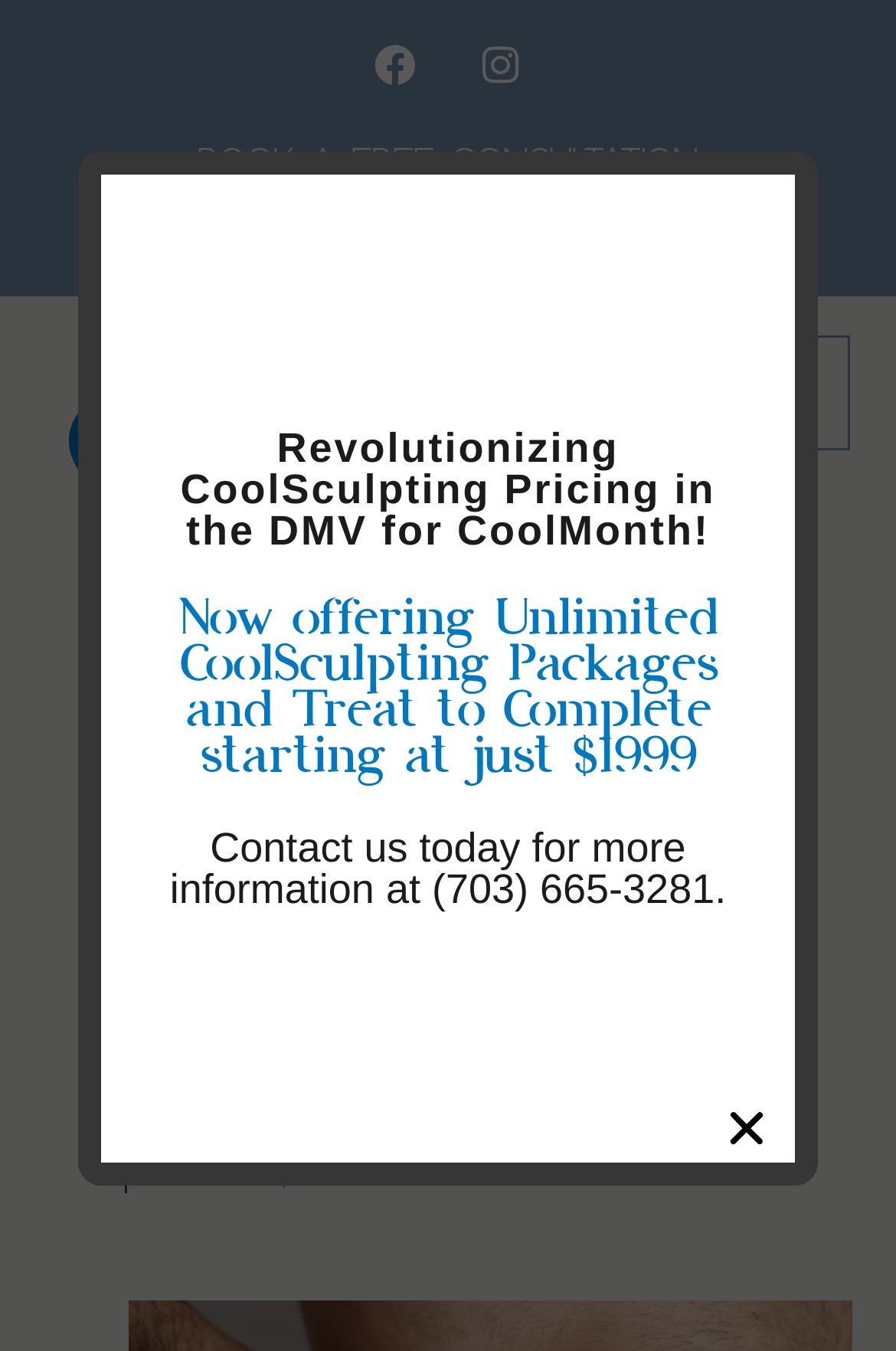Describe all significant elements and features of the webpage.

The webpage is about CoolSculpting for men in Arlington, with a focus on fat freezing treatments. At the top, there are social media links to Facebook and Instagram, positioned side by side. Below them, a prominent heading "BOOK A FREE CONSULTATION" is displayed, accompanied by a "BOOK HERE" link. 

To the left of these elements, the logo of Cool Contours is situated, which is an image with a link to the company's website. Next to the logo, an "Open/Close Menu" button is located, with a small icon image beside it. 

On the left side of the page, a link "BACK TO ALL" is positioned, while a heading "CoolSculpting For Men In Arlington" is displayed prominently above it. Below this heading, a date "September 29, 2020" is shown, along with a "Close" button. 

The main content of the page is divided into sections. One section has a heading "Revolutionizing CoolSculpting Pricing in the DMV for CoolMonth!" and another section has a heading "Now offering Unlimited CoolSculpting Packages and Treat to Complete starting at just $1999". 

Finally, a call-to-action link "Contact us today for more information at (703) 665-3281" is displayed, encouraging visitors to reach out for more information.